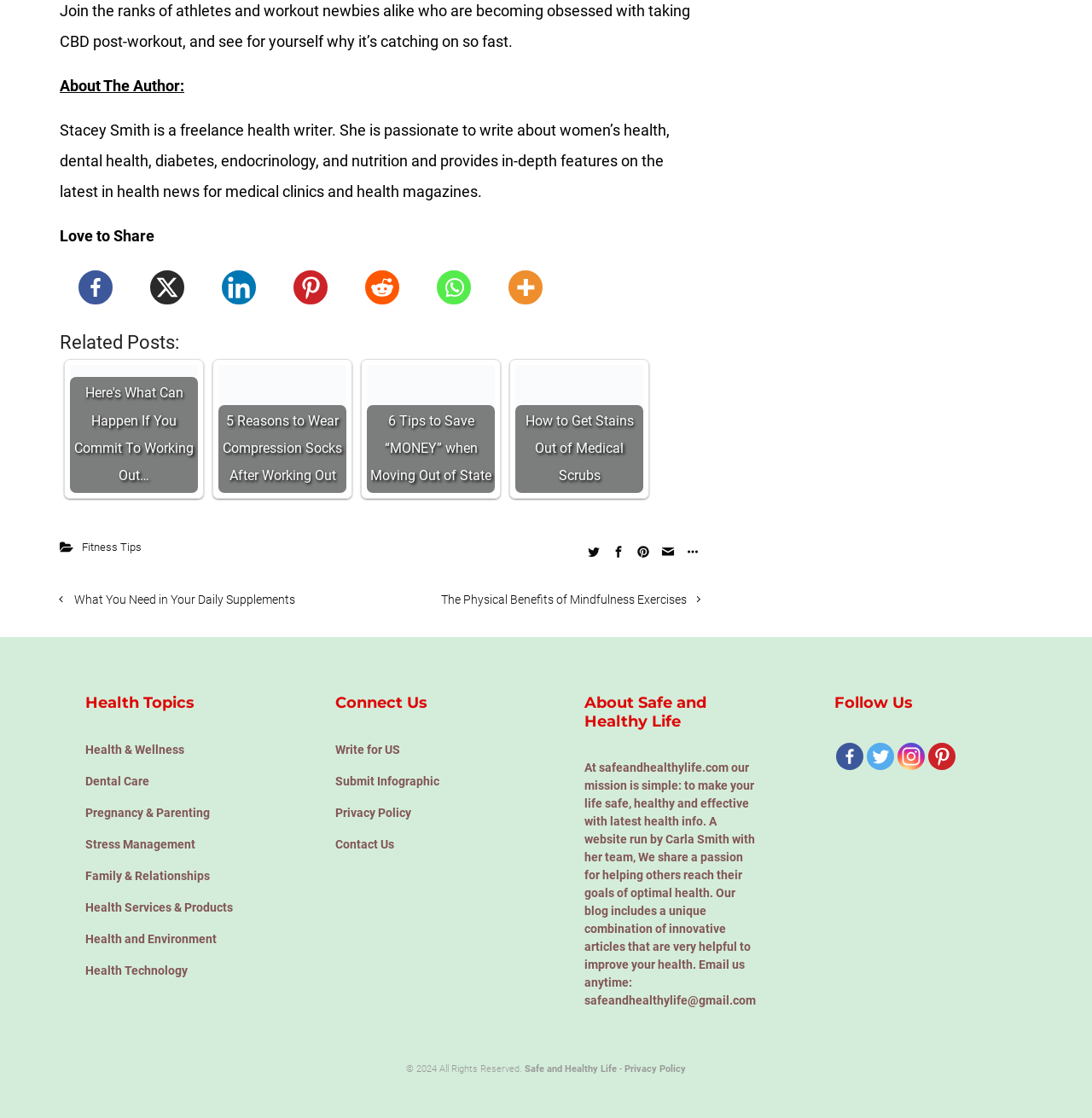Answer the following in one word or a short phrase: 
How can you contact the website?

Via email